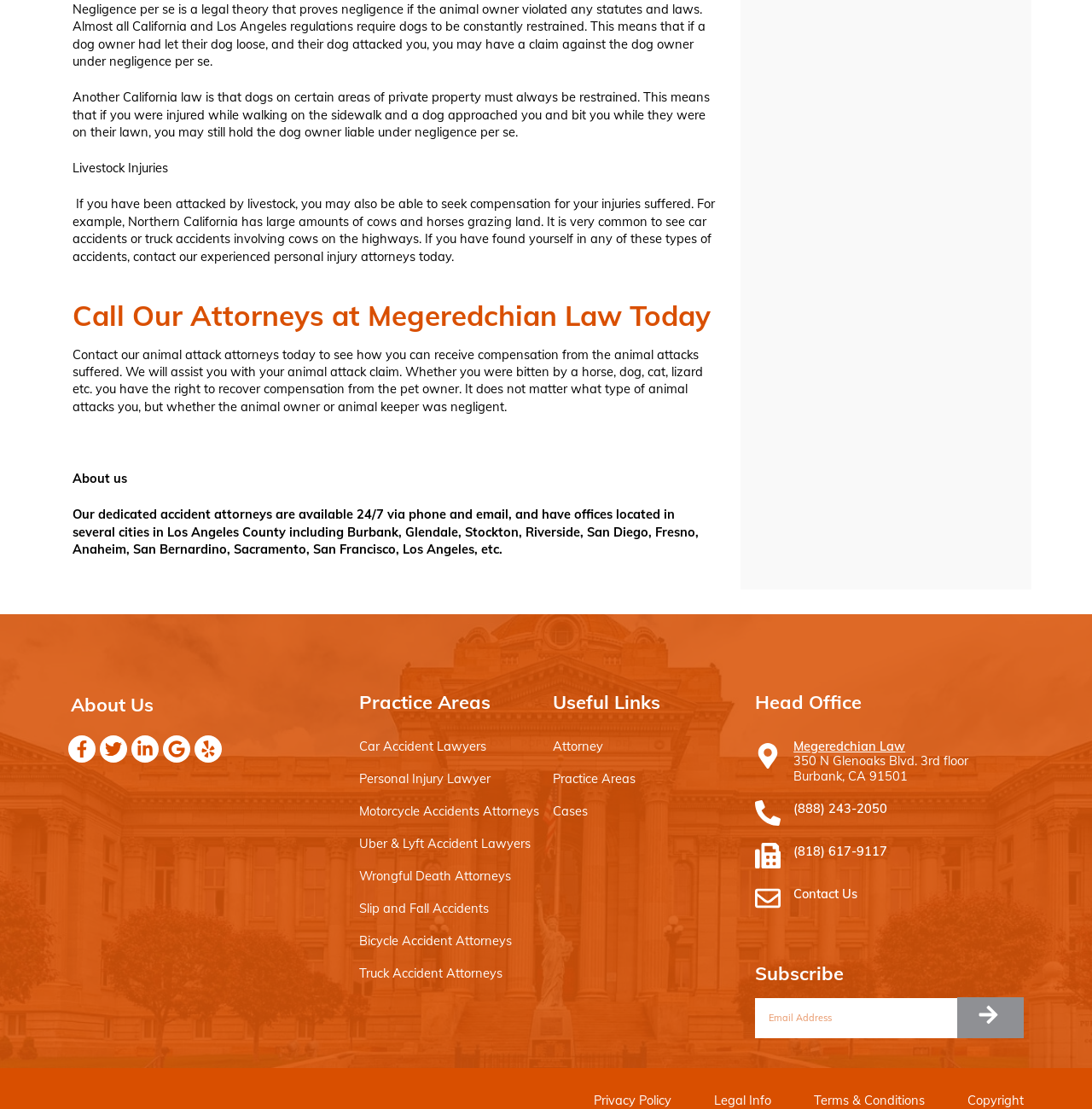Identify the bounding box coordinates for the element that needs to be clicked to fulfill this instruction: "Click the 'About Us' link". Provide the coordinates in the format of four float numbers between 0 and 1: [left, top, right, bottom].

[0.066, 0.424, 0.116, 0.439]